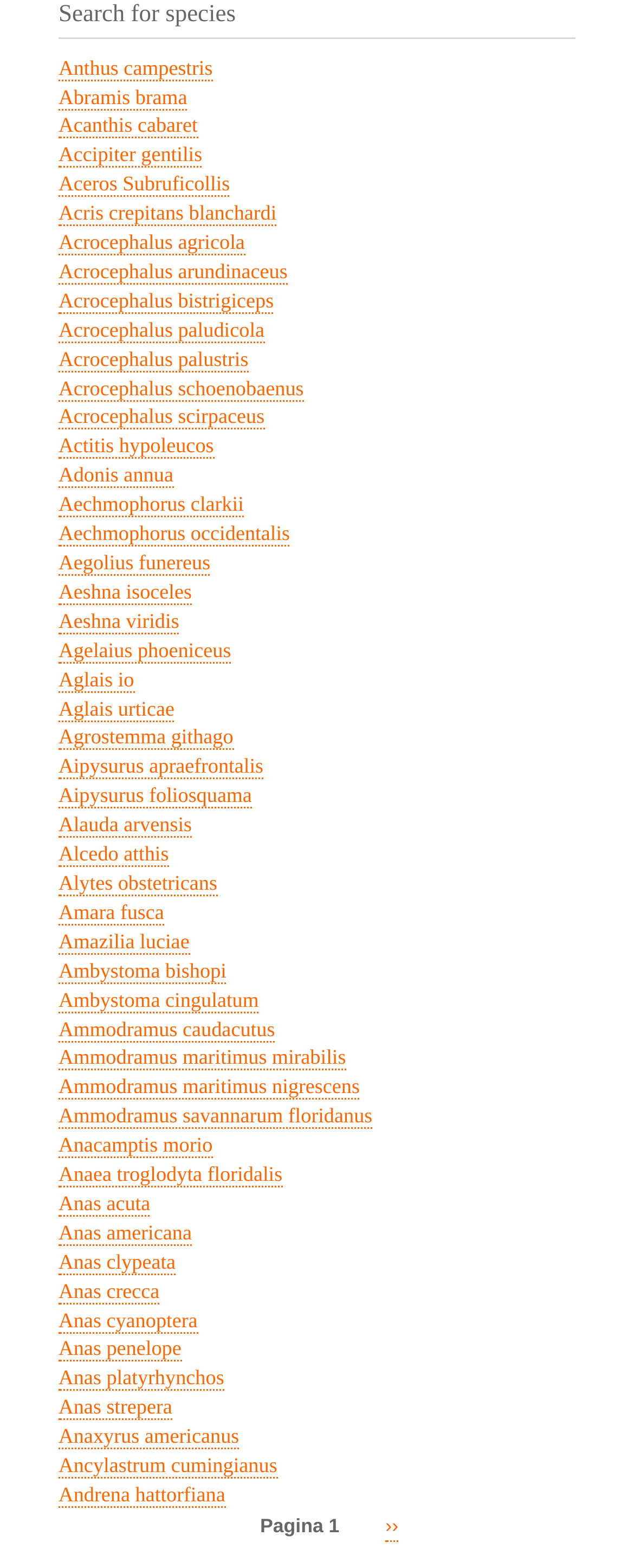Kindly determine the bounding box coordinates for the clickable area to achieve the given instruction: "Click on the link for Anthus campestris".

[0.092, 0.036, 0.335, 0.051]